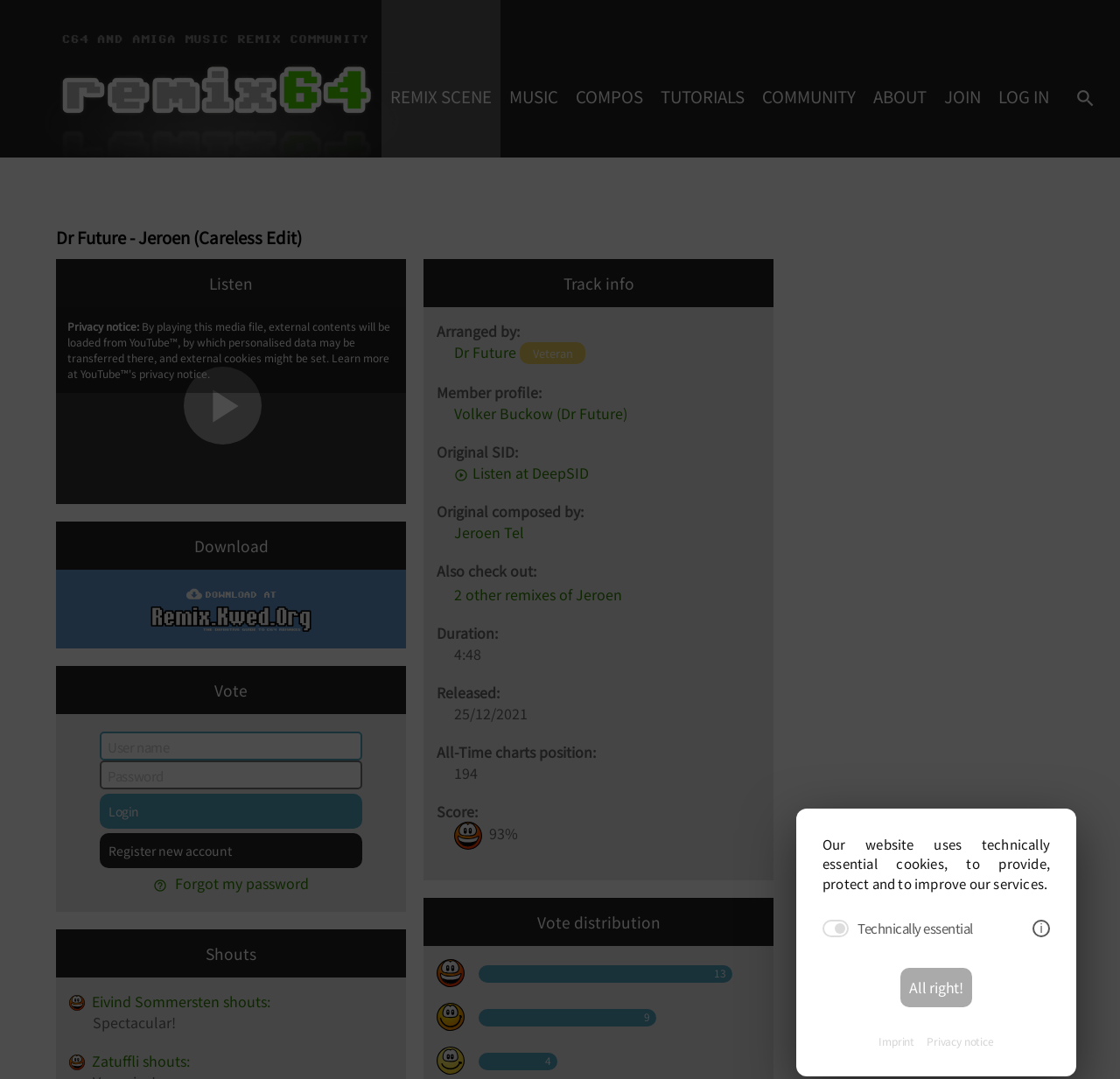Use a single word or phrase to answer the question:
What is the name of the original composer?

Jeroen Tel